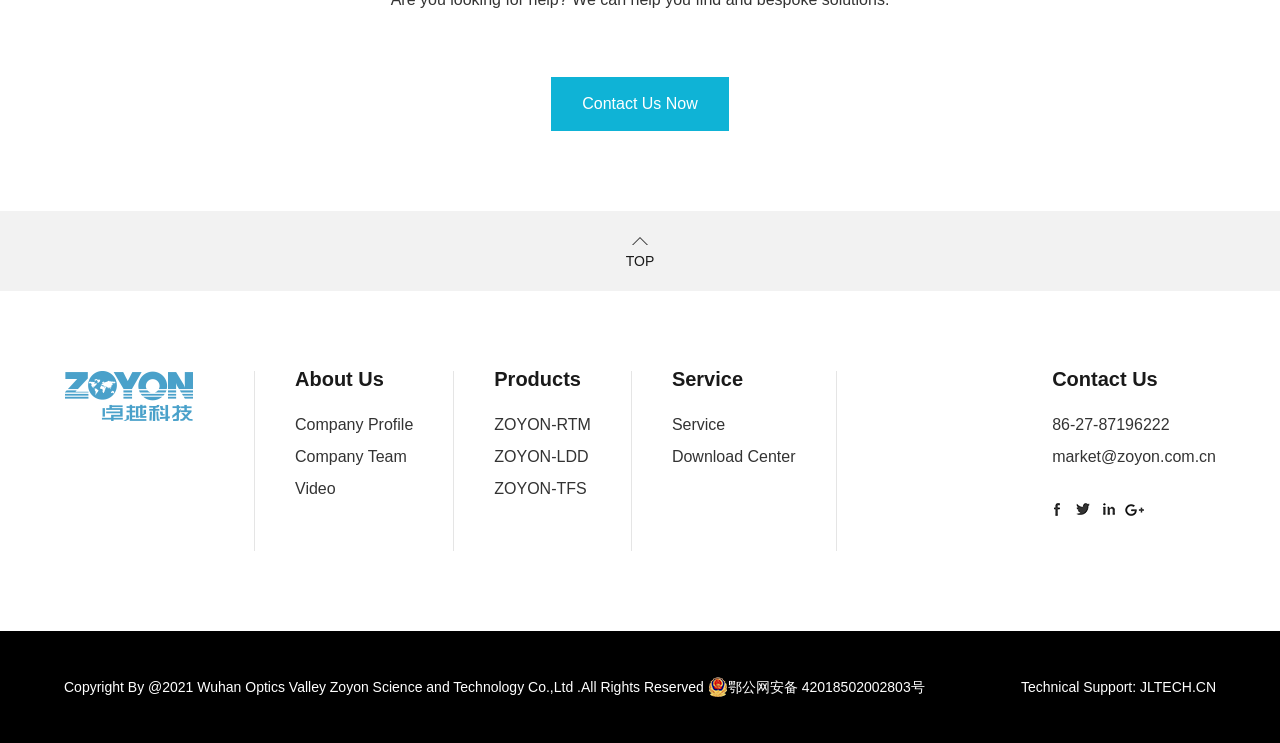Identify the bounding box for the UI element specified in this description: "JCN Newswire". The coordinates must be four float numbers between 0 and 1, formatted as [left, top, right, bottom].

None